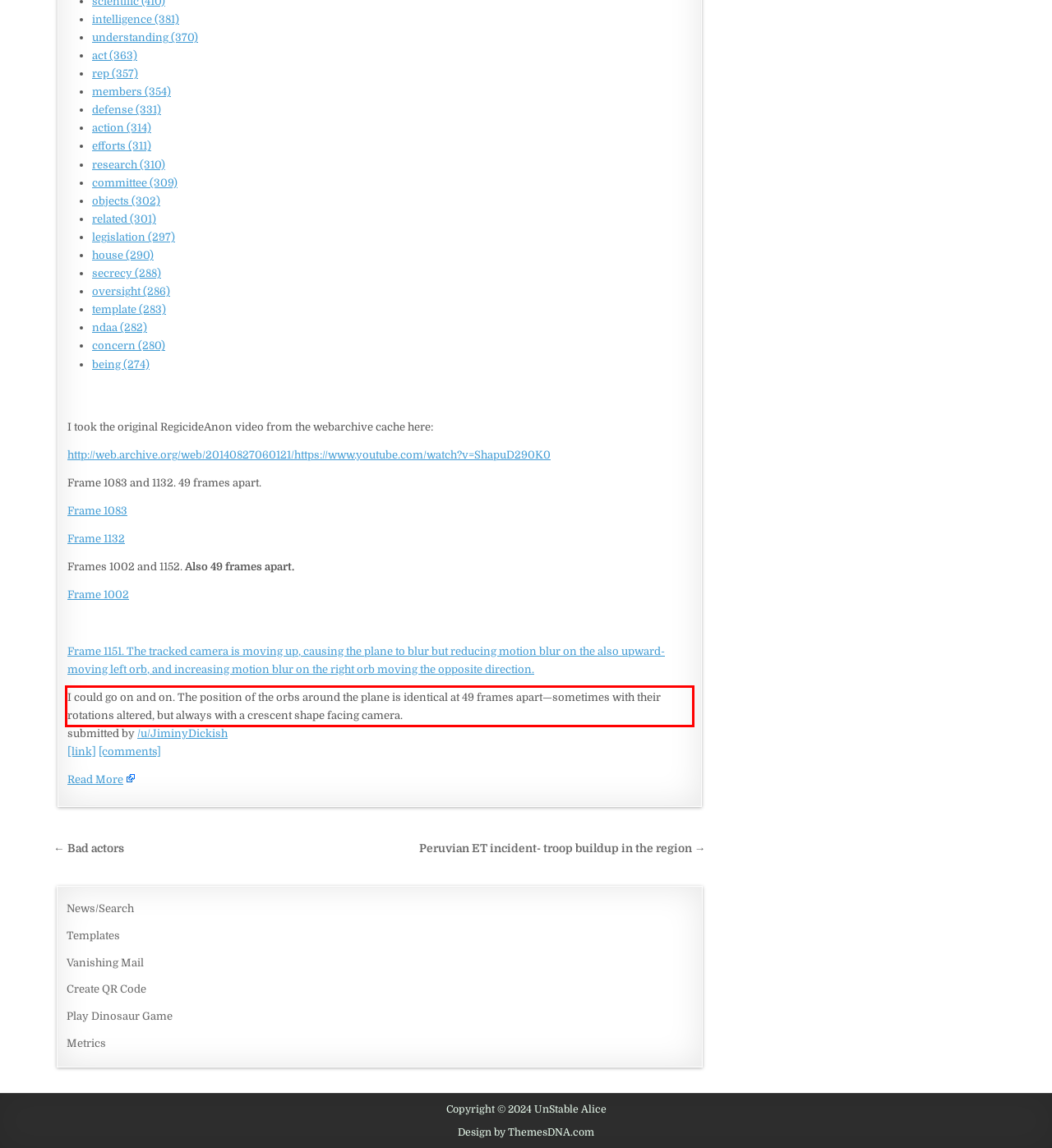The screenshot you have been given contains a UI element surrounded by a red rectangle. Use OCR to read and extract the text inside this red rectangle.

I could go on and on. The position of the orbs around the plane is identical at 49 frames apart—sometimes with their rotations altered, but always with a crescent shape facing camera.